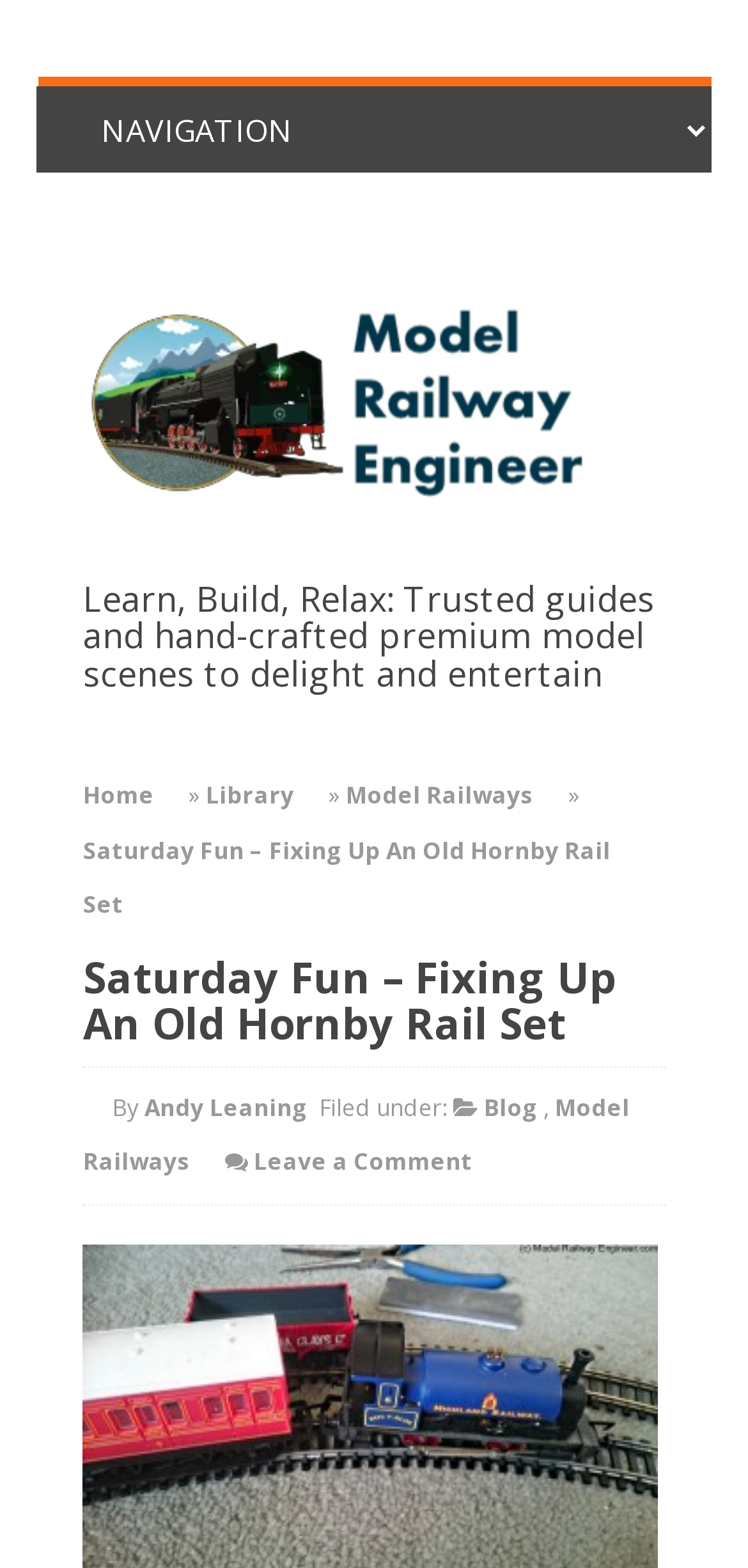Please find and report the bounding box coordinates of the element to click in order to perform the following action: "Log in to the system". The coordinates should be expressed as four float numbers between 0 and 1, in the format [left, top, right, bottom].

None